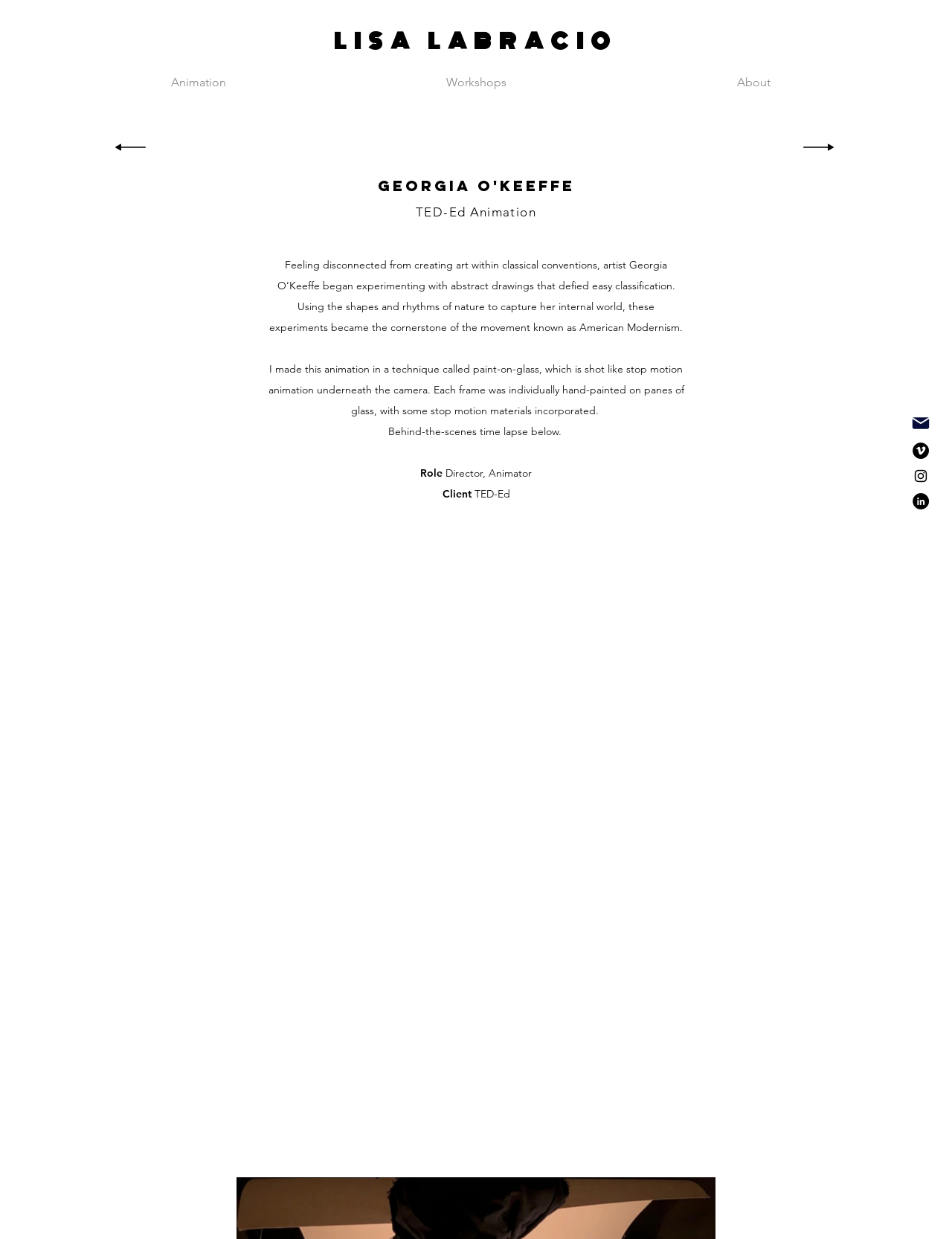Provide your answer to the question using just one word or phrase: What is the technique used to create the animation?

paint-on-glass